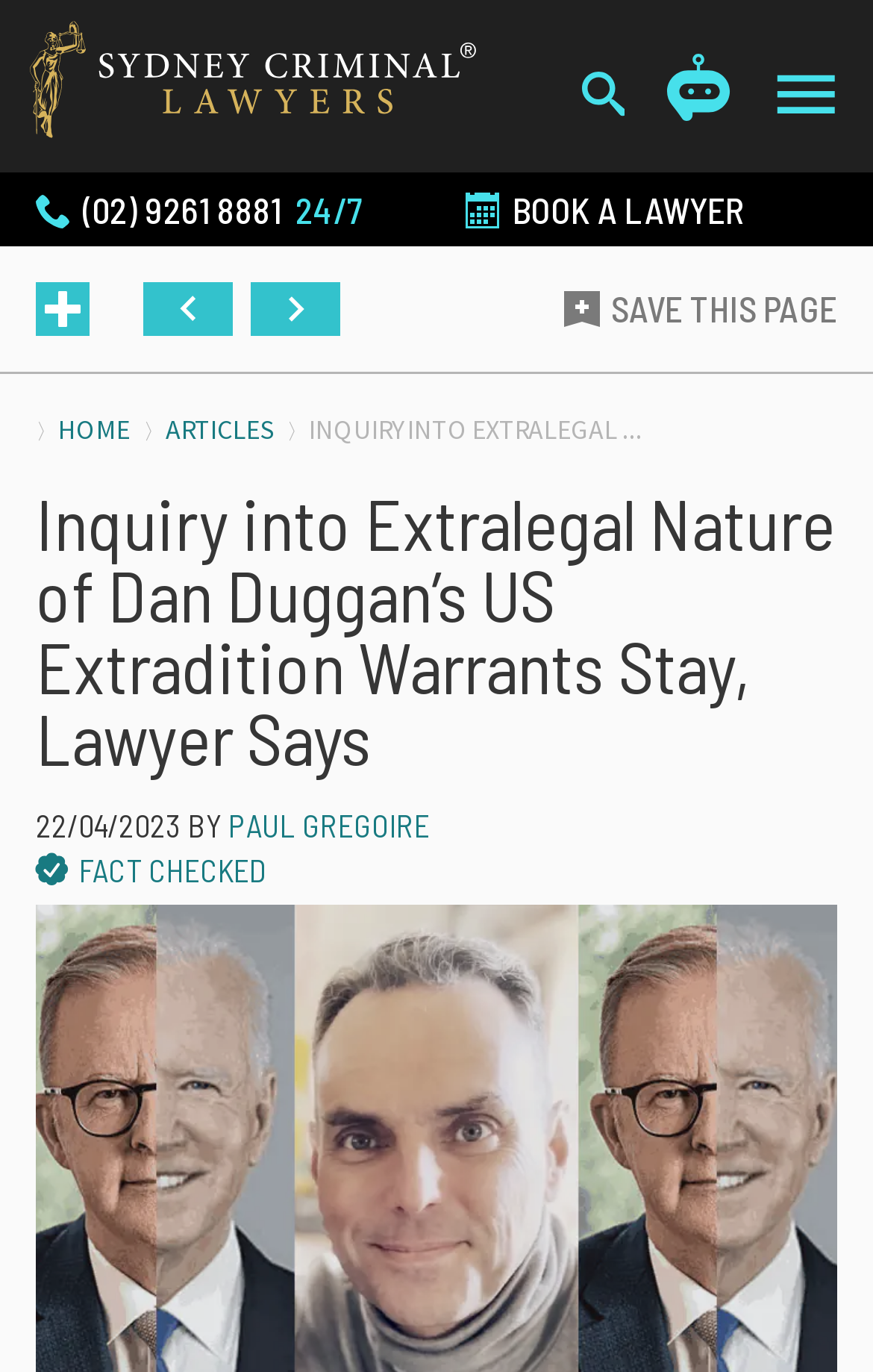What is the purpose of the 'BOOK A LAWYER' button?
Look at the screenshot and respond with a single word or phrase.

To book a lawyer